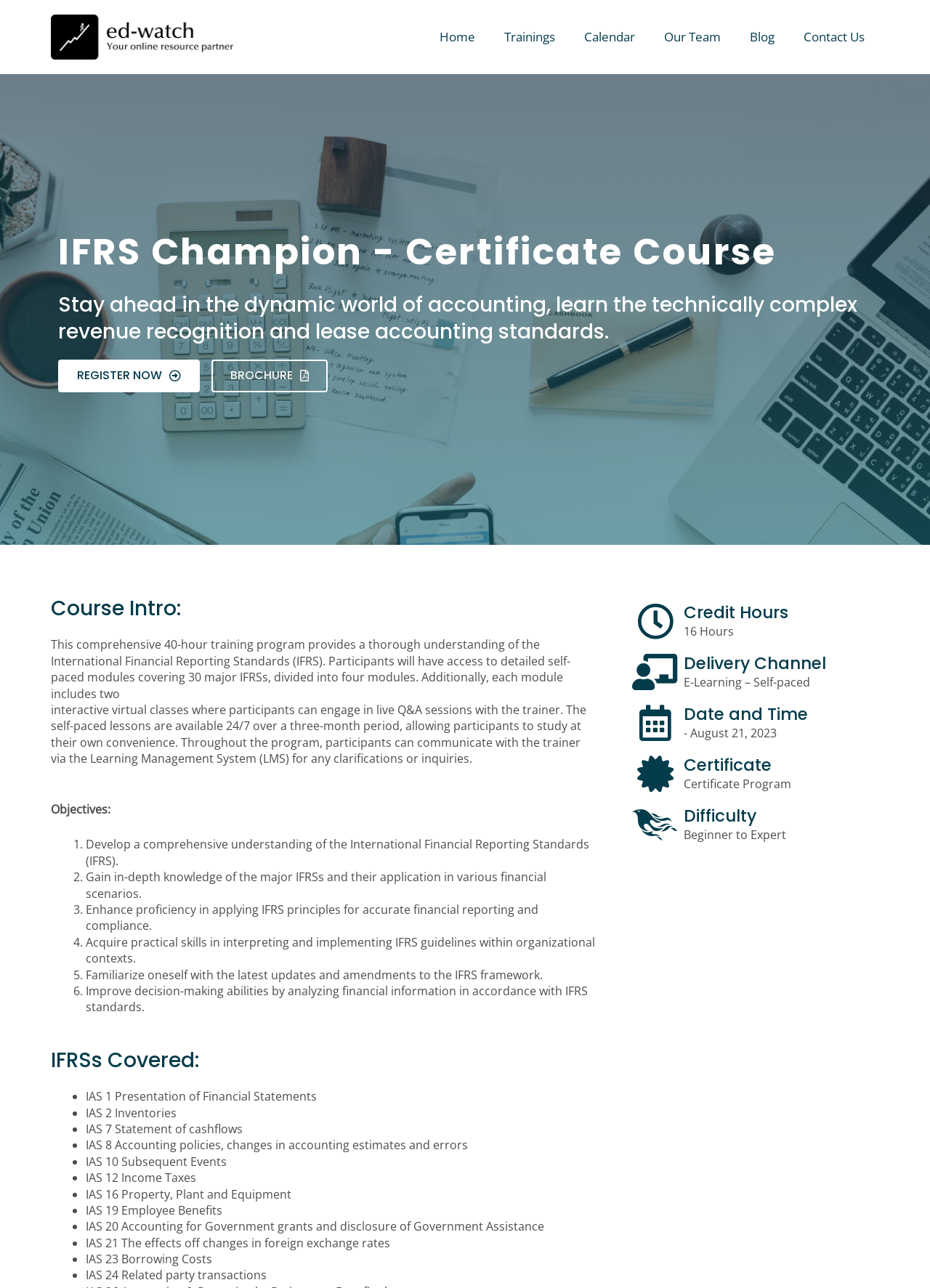Could you specify the bounding box coordinates for the clickable section to complete the following instruction: "Click the 'Home' link"?

[0.457, 0.014, 0.527, 0.043]